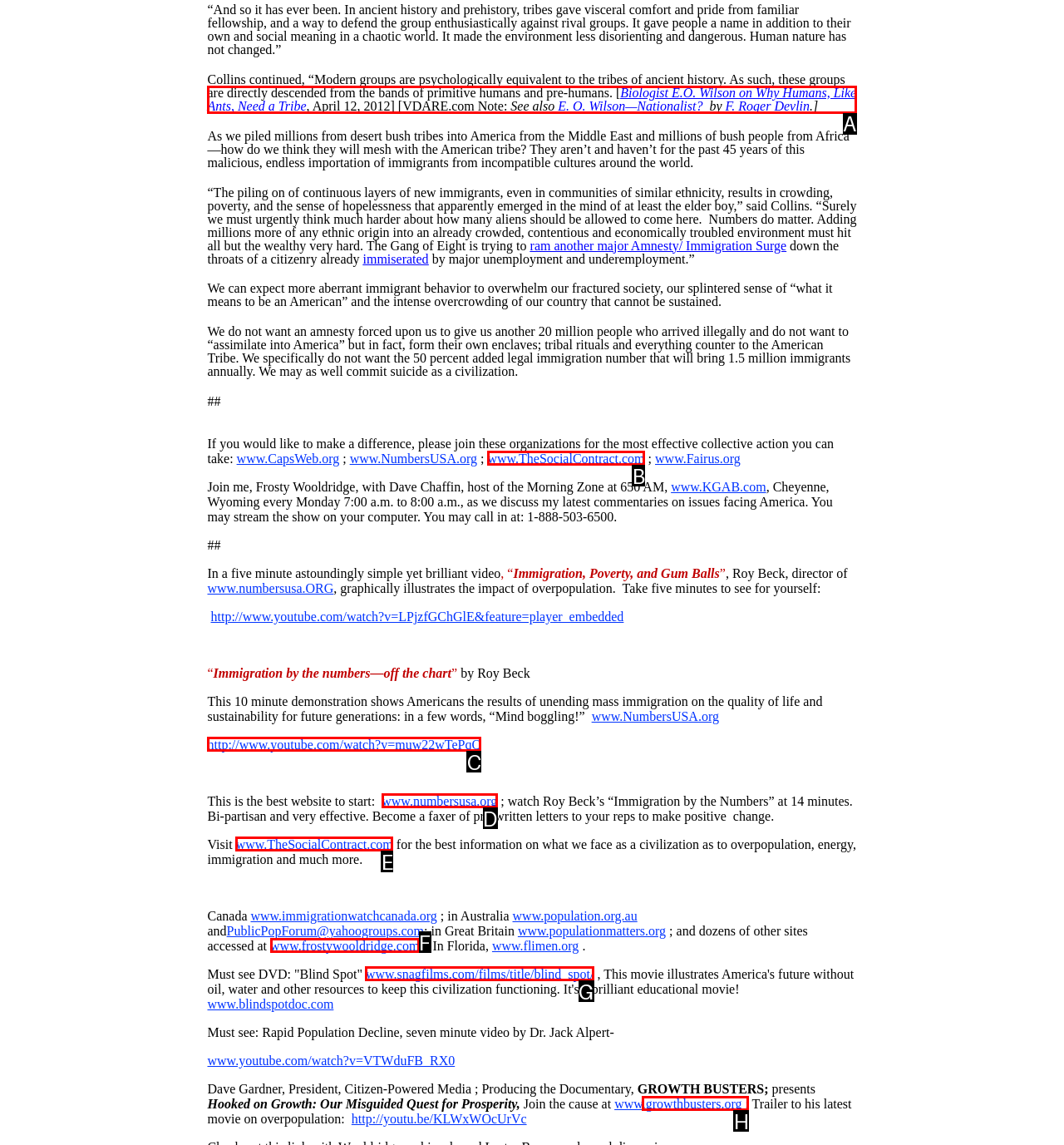Choose the HTML element that needs to be clicked for the given task: Click the link to read more about Biologist E.O. Wilson on Why Humans, Like Ants, Need a Tribe Respond by giving the letter of the chosen option.

A